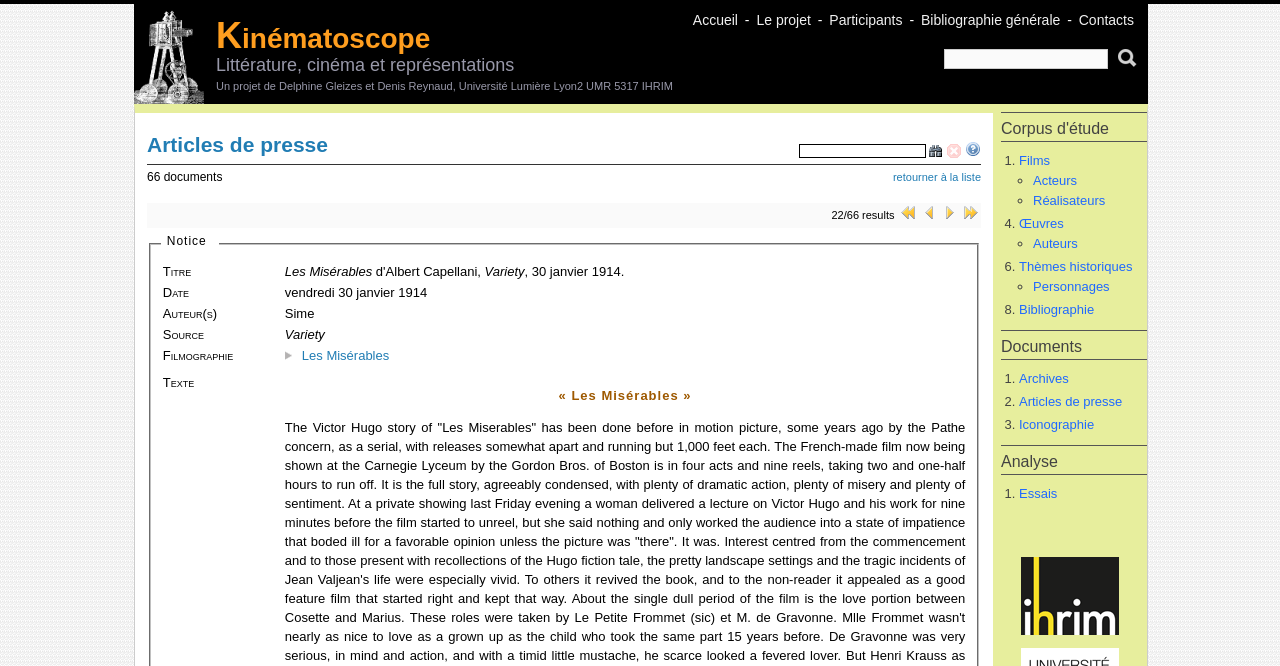Use the details in the image to answer the question thoroughly: 
How many results are currently displayed?

I found this answer by looking at the text '22/66 results' on the webpage, which indicates the number of results currently displayed out of a total of 66.